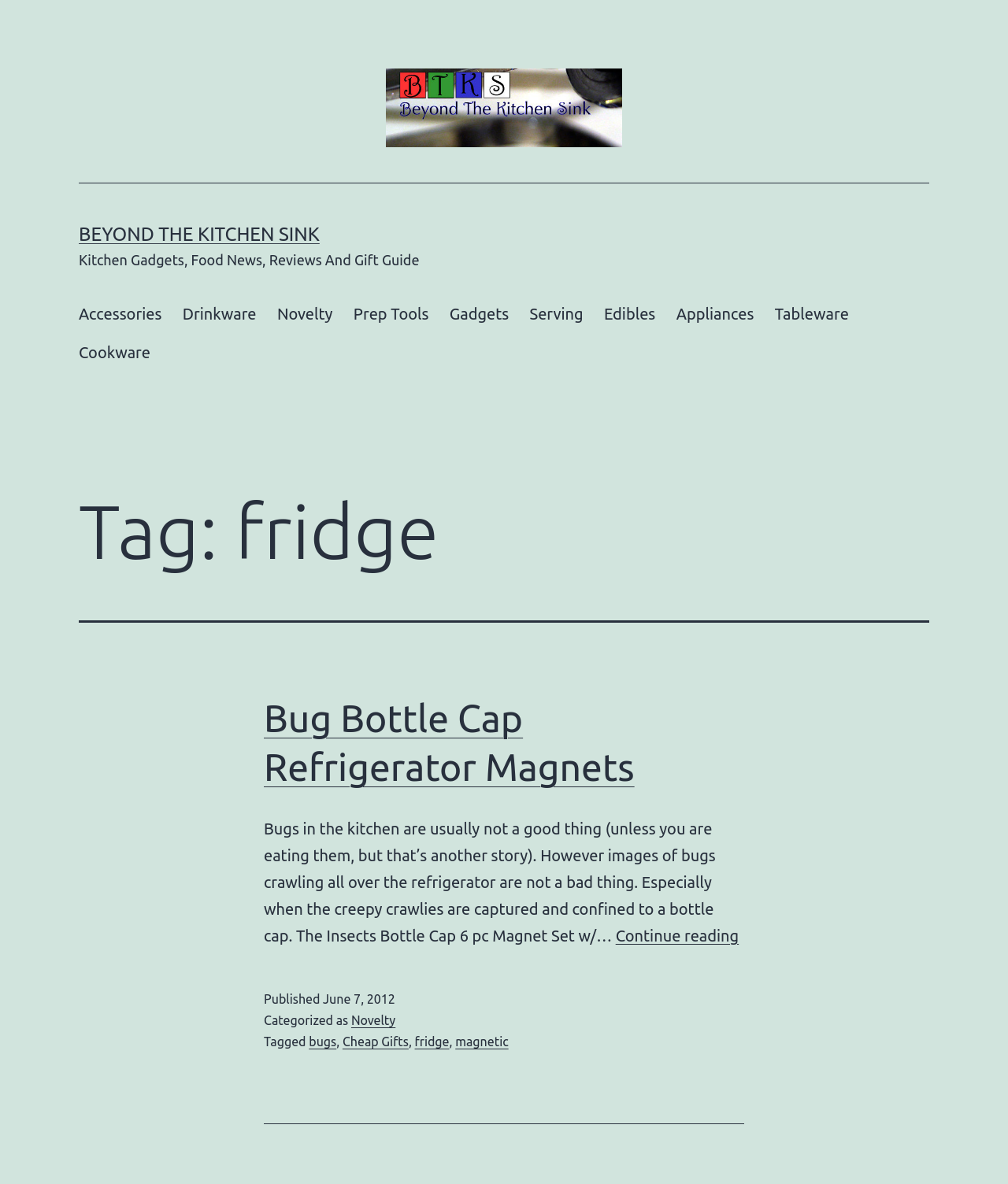Identify the bounding box coordinates of the section to be clicked to complete the task described by the following instruction: "Click on the 'Accessories' link". The coordinates should be four float numbers between 0 and 1, formatted as [left, top, right, bottom].

[0.068, 0.248, 0.171, 0.281]